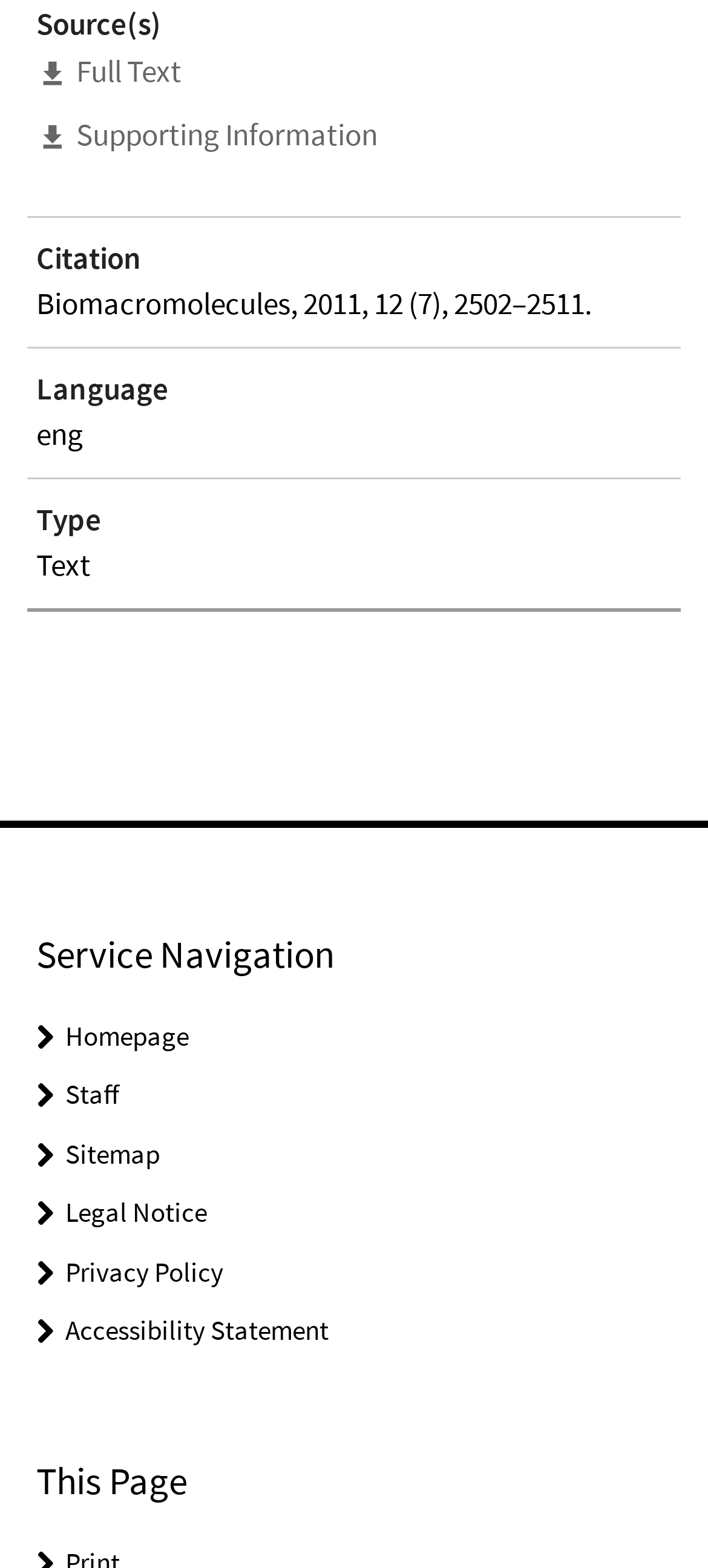Determine the bounding box coordinates for the area you should click to complete the following instruction: "View full text".

[0.108, 0.032, 0.256, 0.057]